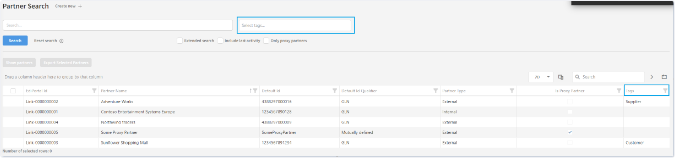What information is displayed in the table?
Use the information from the image to give a detailed answer to the question.

The table in the main section of the interface displays essential details about each partner, including 'Partner Name', 'Email', 'Status', and 'Vendor Type', providing users with a clear and organized view of partner information.